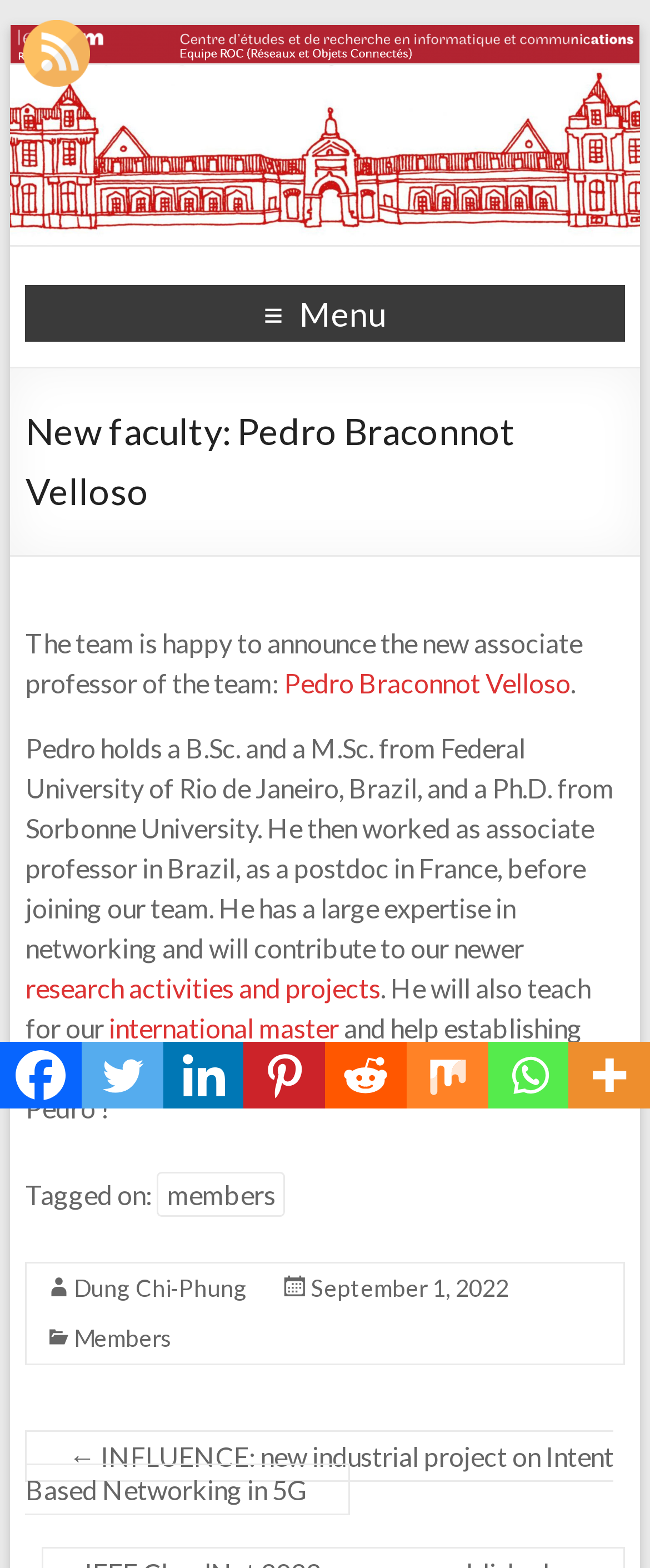Please find the bounding box coordinates of the element's region to be clicked to carry out this instruction: "View the previous news about INFLUENCE project".

[0.039, 0.912, 0.944, 0.966]